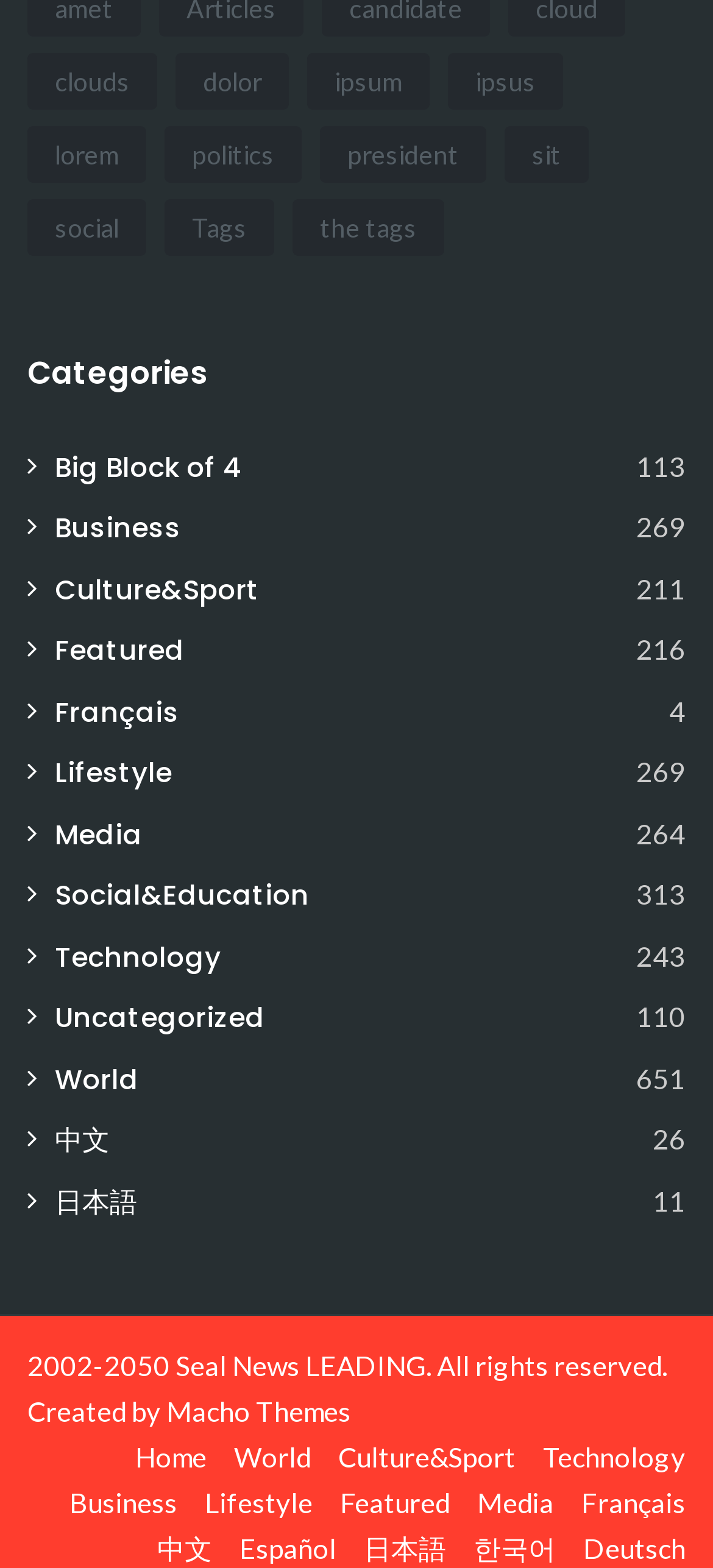Give a one-word or short phrase answer to the question: 
What is the category with the most items?

World